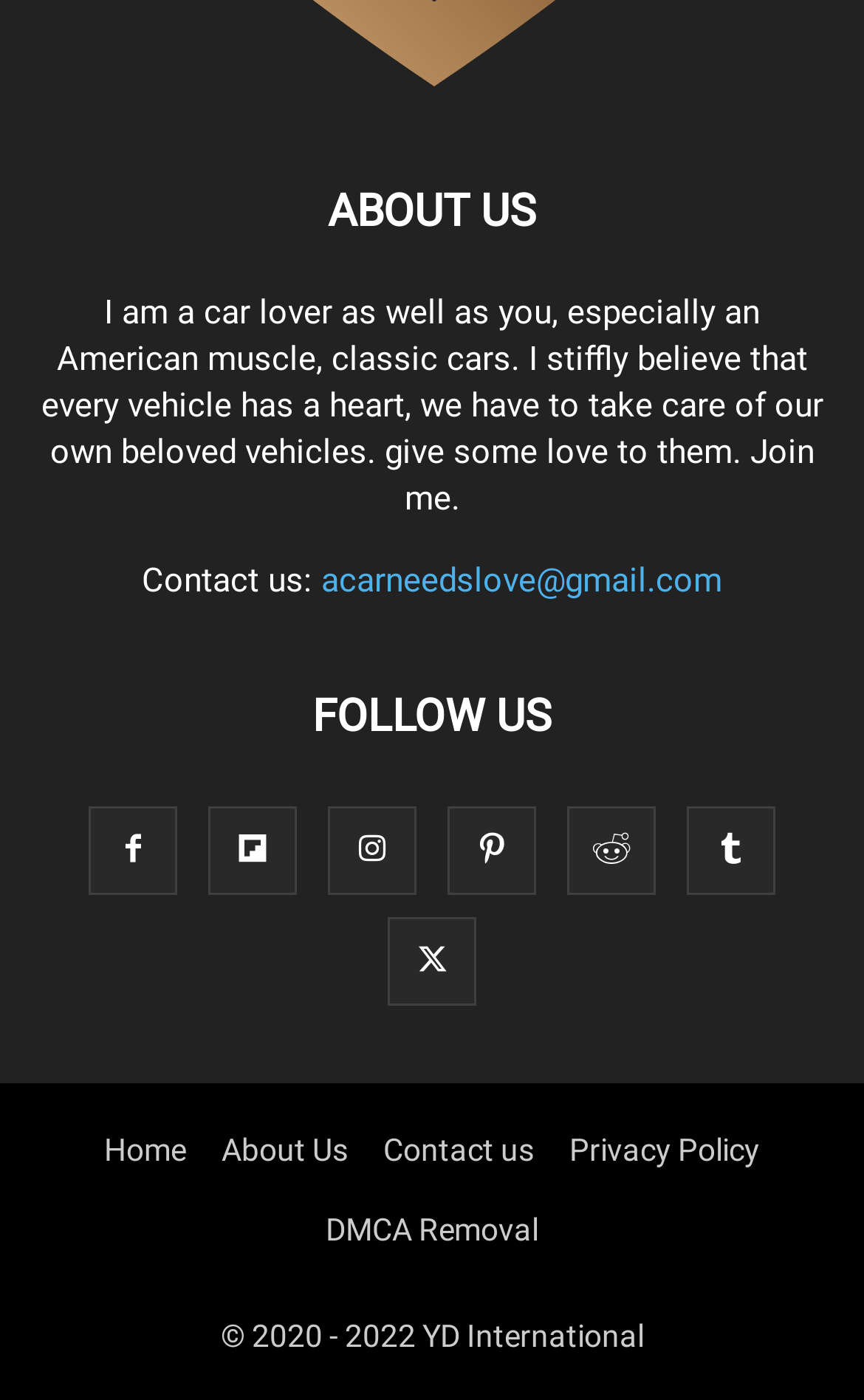Locate the bounding box coordinates of the element that should be clicked to fulfill the instruction: "Read about the author".

[0.047, 0.209, 0.953, 0.37]